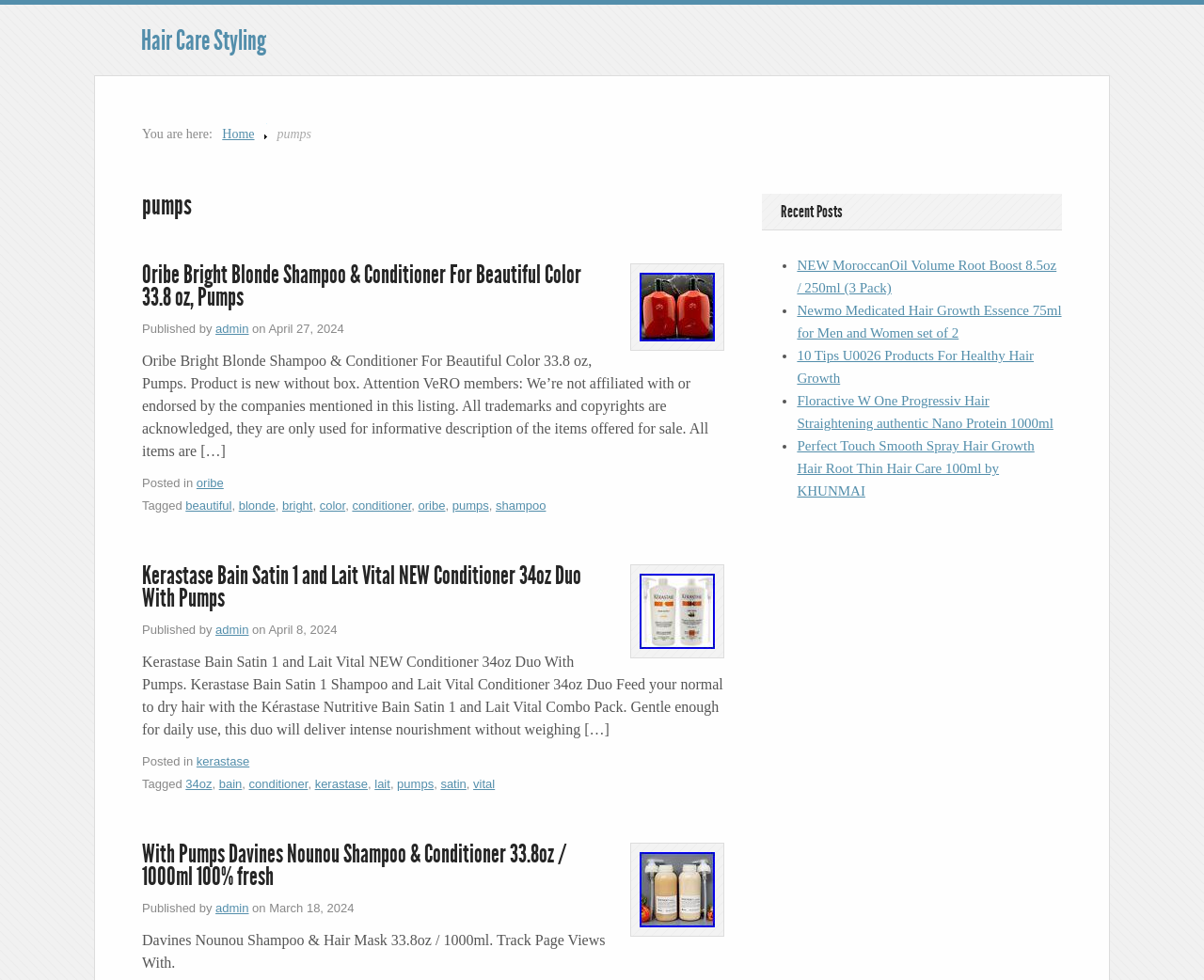Identify the bounding box coordinates of the clickable region to carry out the given instruction: "Read the 'Kerastase Bain Satin 1 and Lait Vital NEW Conditioner 34oz Duo With Pumps' product description".

[0.118, 0.576, 0.601, 0.622]